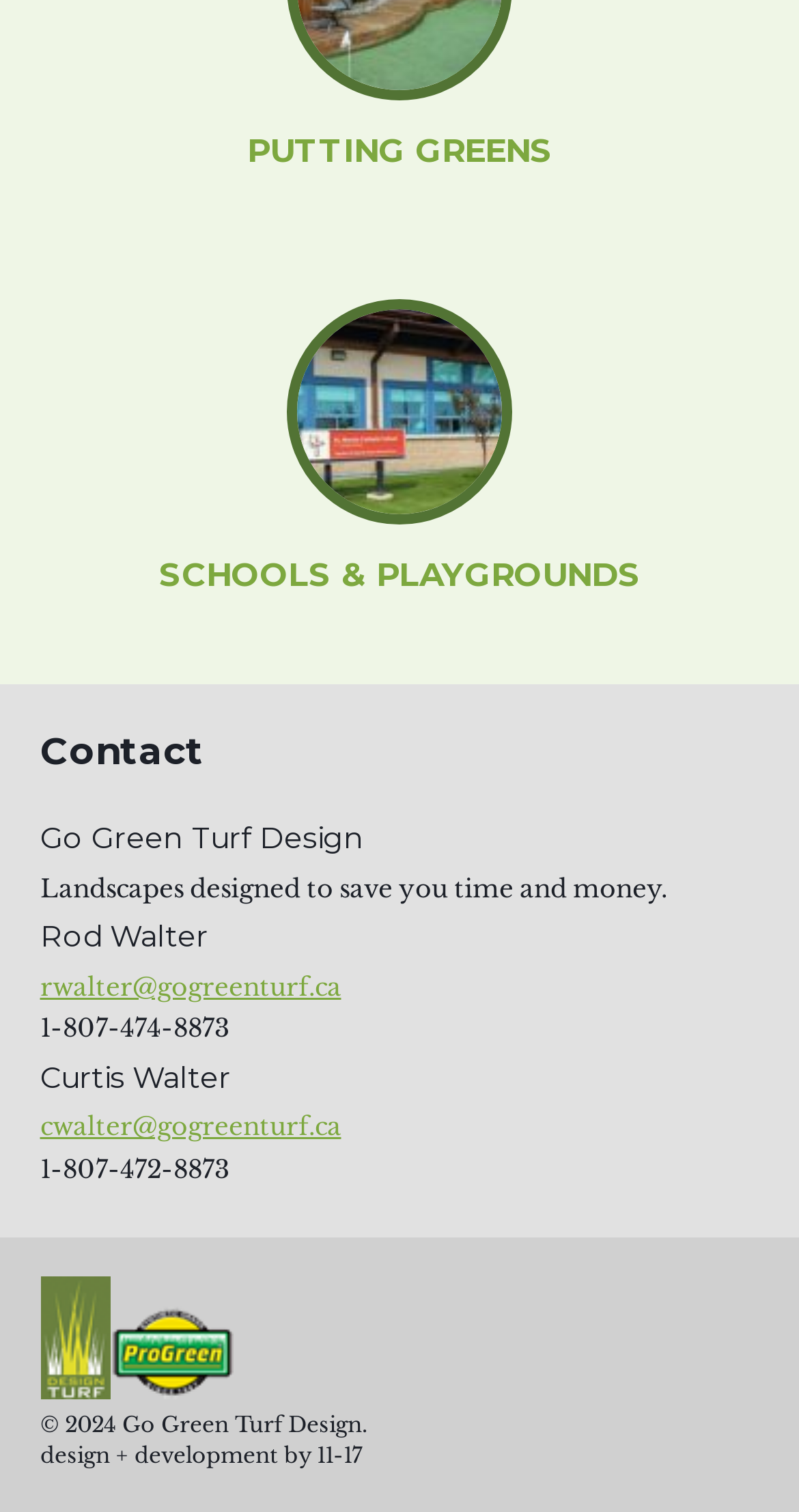What is the profession of Rod Walter?
Answer the question with detailed information derived from the image.

Rod Walter's profession can be inferred as a designer because his name is listed along with his email address and phone number, similar to Curtis Walter, suggesting that they are both designers or professionals working for Go Green Turf Design.